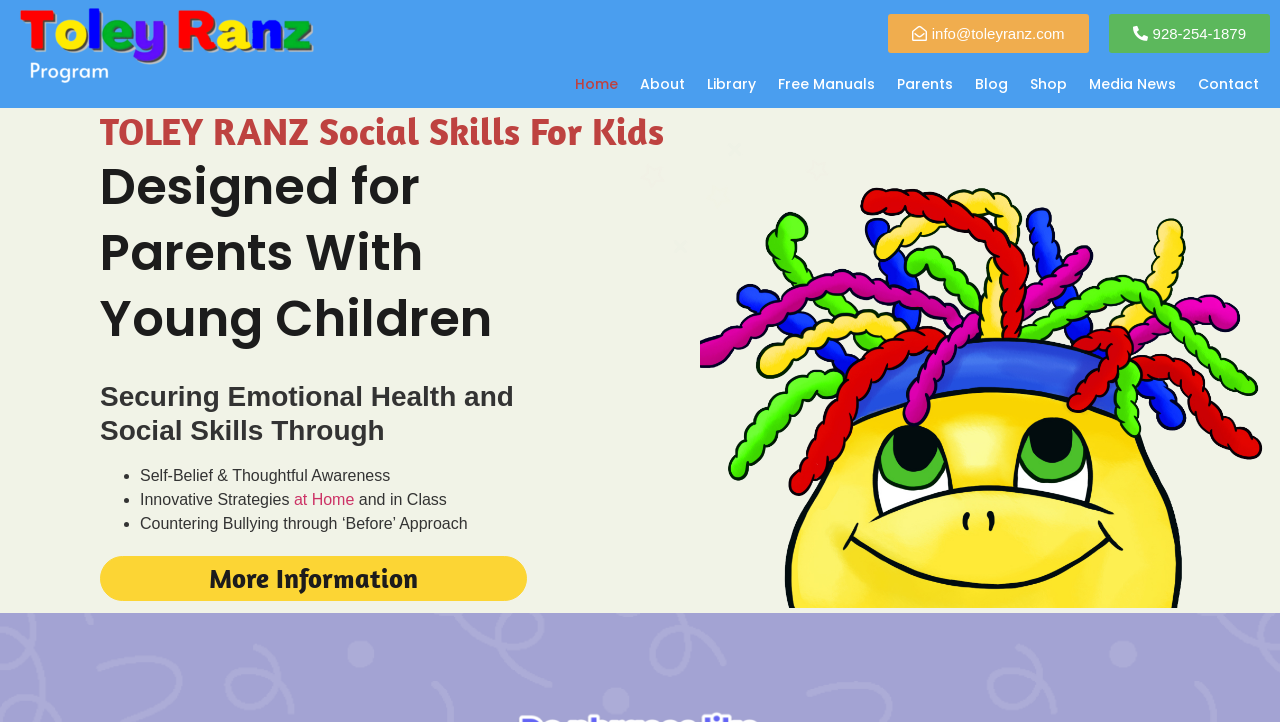What is the topic of the 'Library' section?
Give a thorough and detailed response to the question.

The webpage does not provide specific information about the topic of the 'Library' section, it only mentions it as one of the links at the top of the webpage.